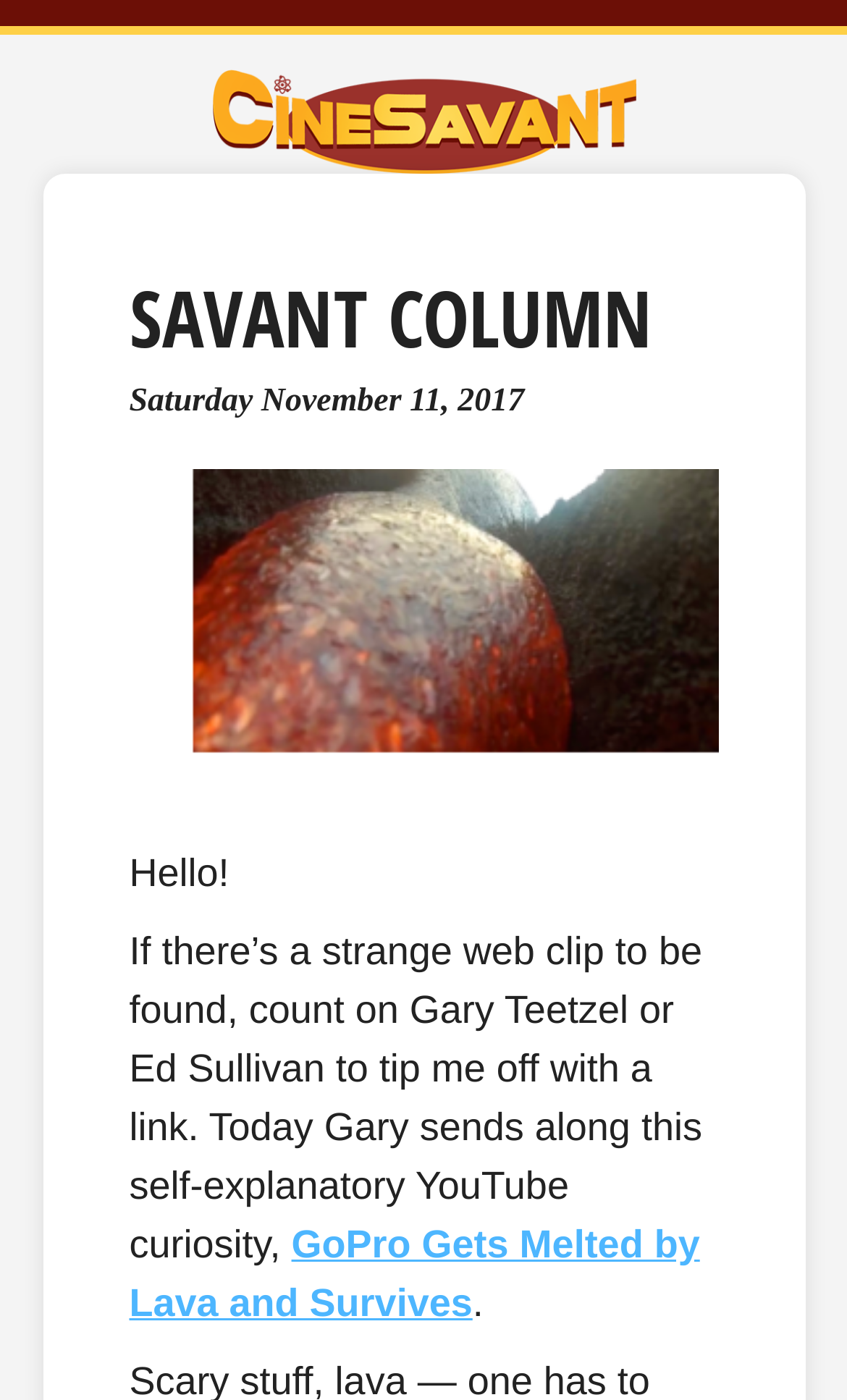From the details in the image, provide a thorough response to the question: Who is mentioned in the article?

Gary Teetzel is mentioned in the article as the person who sent a link to the author, as stated in the static text 'Today Gary sends along this self-explanatory YouTube curiosity'.